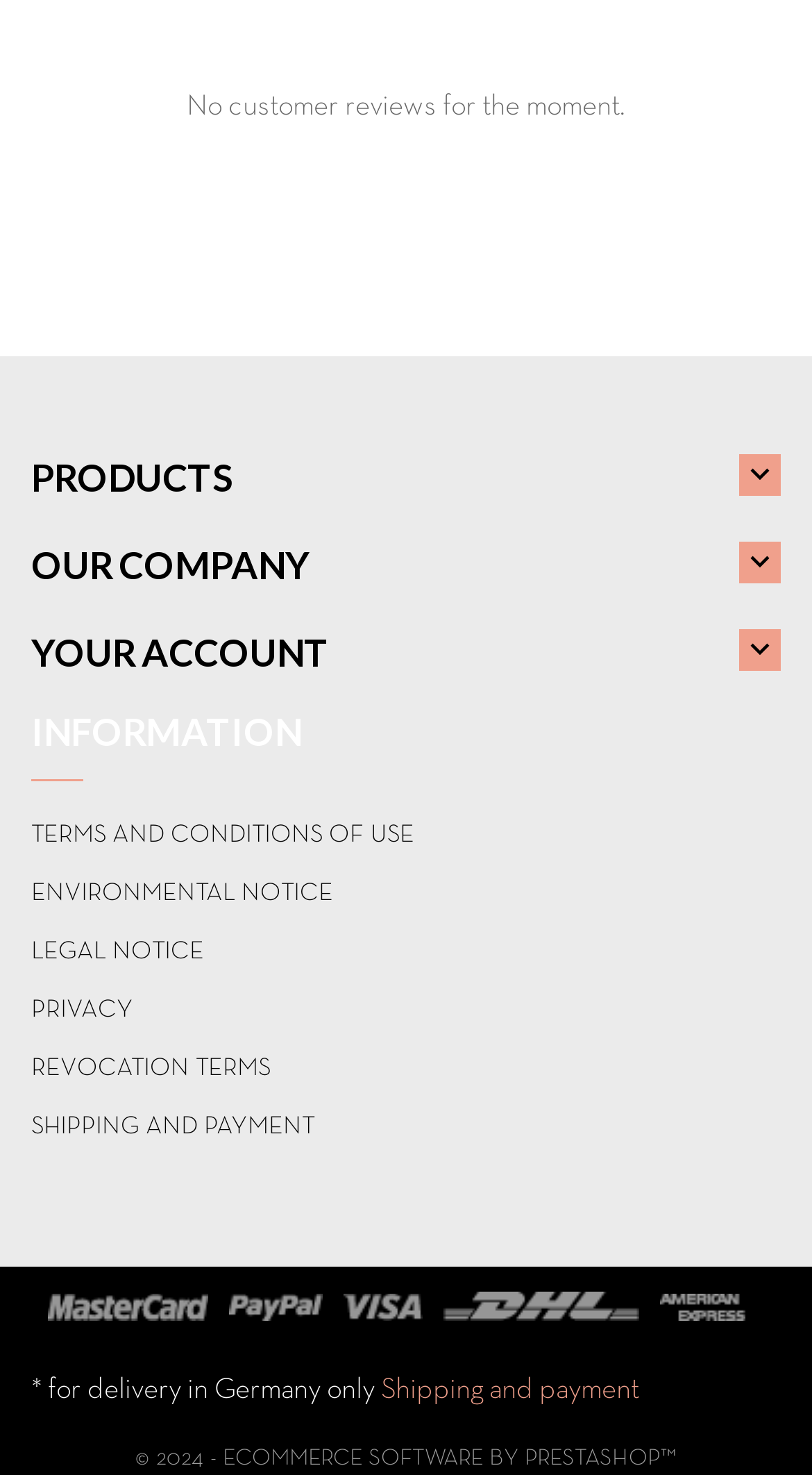Locate the bounding box coordinates of the segment that needs to be clicked to meet this instruction: "Click on logo1".

[0.058, 0.877, 0.255, 0.895]